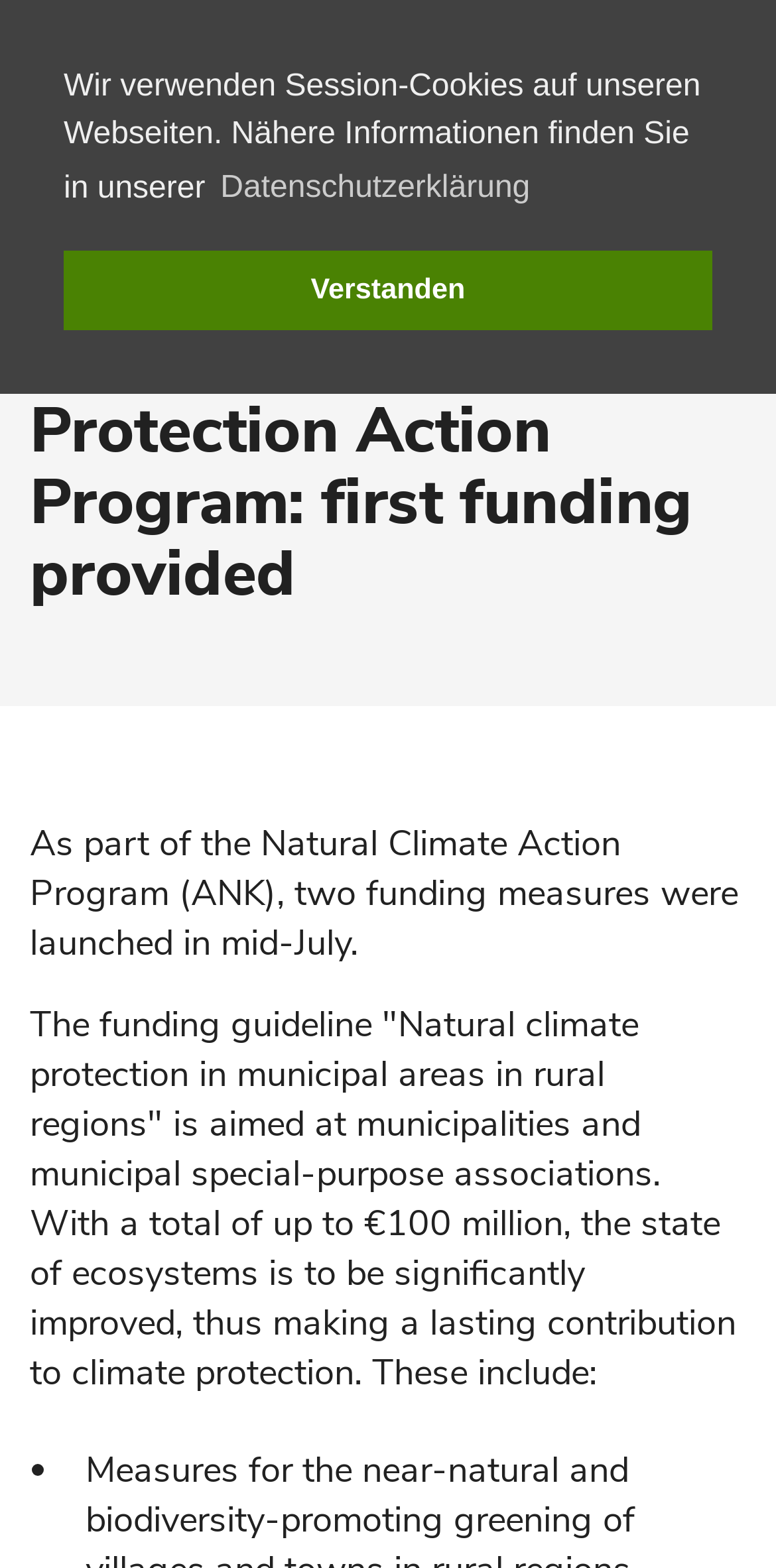What is the purpose of the funding guideline?
From the screenshot, supply a one-word or short-phrase answer.

Climate protection